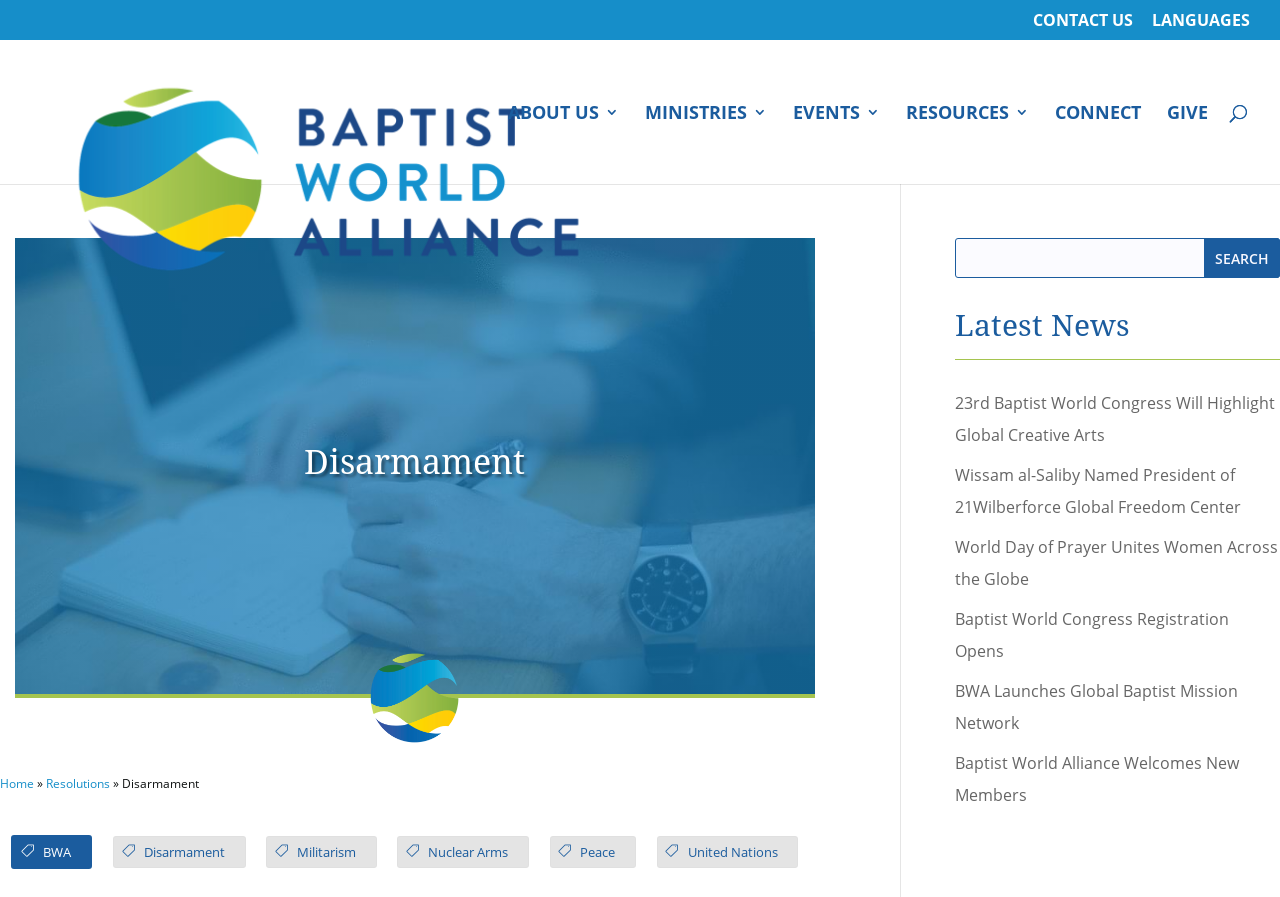Locate the bounding box coordinates of the segment that needs to be clicked to meet this instruction: "Click on the Baptist World Alliance logo".

[0.289, 0.728, 0.359, 0.829]